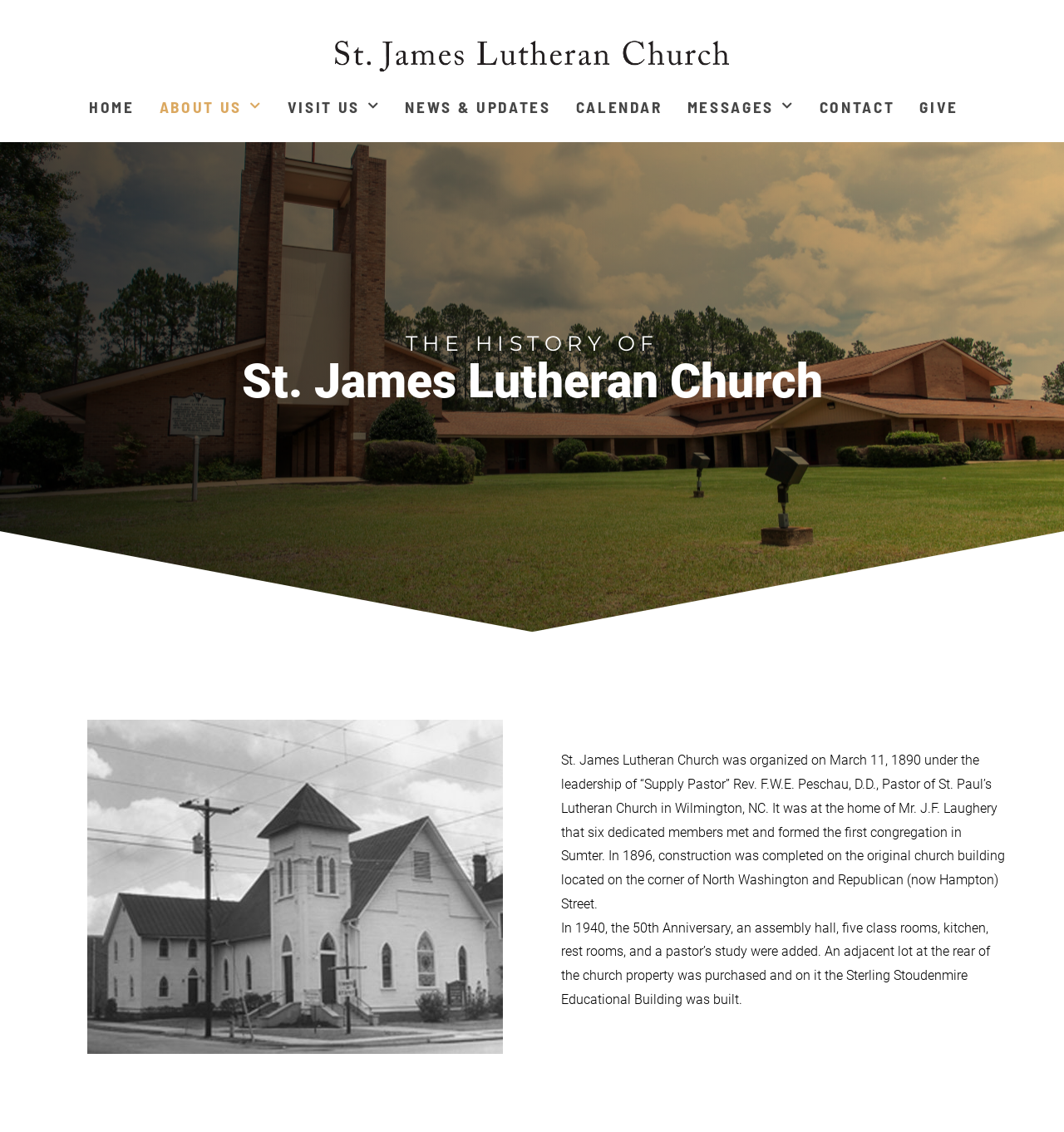What is the location of the original church building?
Please analyze the image and answer the question with as much detail as possible.

The location of the original church building can be found in the StaticText element that describes the history of the church, which states 'In 1896, construction was completed on the original church building located on the corner of North Washington and Republican (now Hampton) Street'.